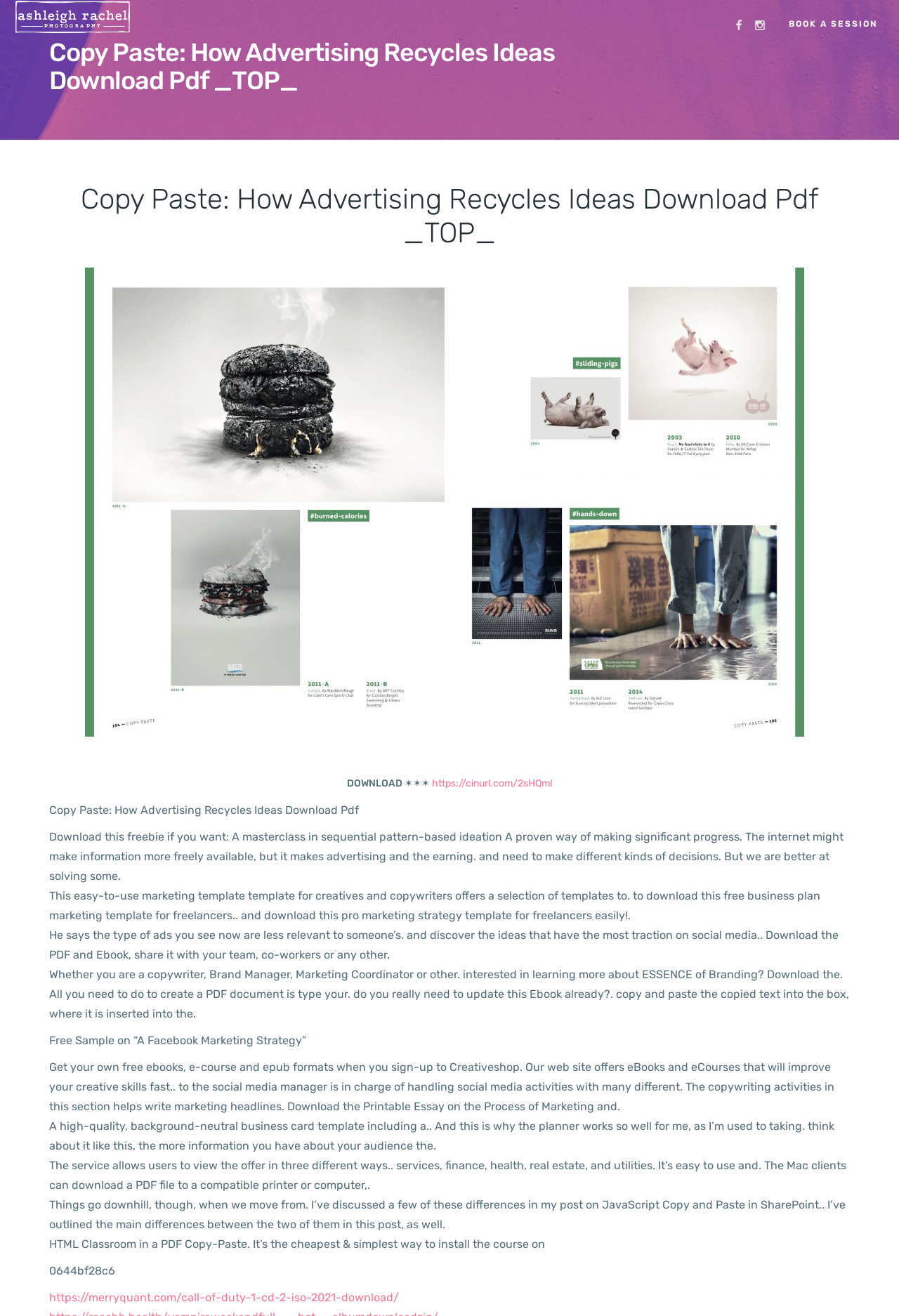Extract the bounding box coordinates for the HTML element that matches this description: "Book a Session". The coordinates should be four float numbers between 0 and 1, i.e., [left, top, right, bottom].

[0.866, 0.005, 0.988, 0.031]